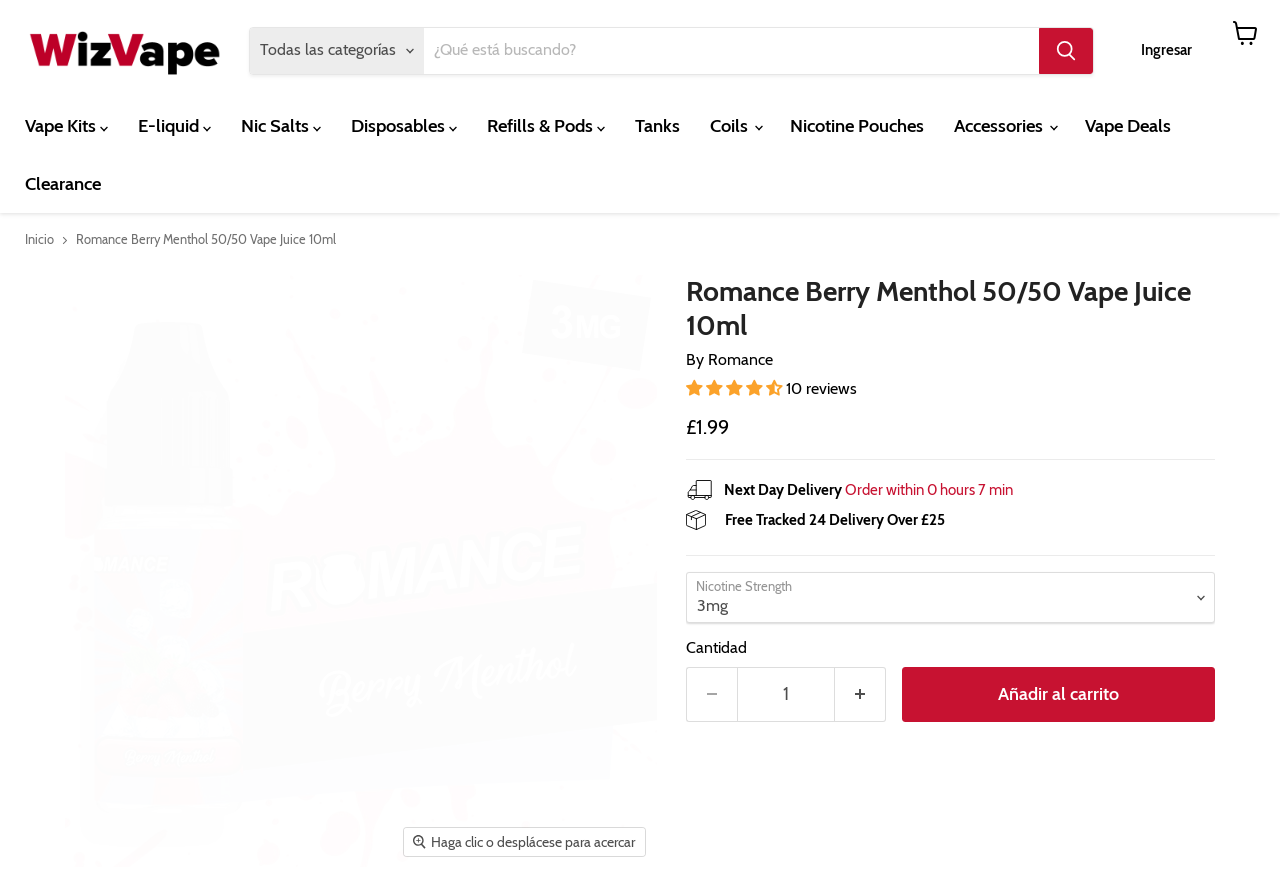Describe all the significant parts and information present on the webpage.

This webpage is an e-commerce page for a specific product, Romance Berry Menthol 50/50 Vape Juice 10ml. At the top, there is a navigation menu with links to the homepage, login, and shopping cart. Below that, there is a search bar with a dropdown menu and a button to search for products.

On the left side, there is a vertical navigation menu with categories such as Vaping, E-liquid, Nic Salts, and Accessories. Each category has a disclosure triangle that can be expanded to show subcategories.

The main content of the page is dedicated to the product description. There is a heading with the product name, followed by a brief description and a rating system with 4.60 stars and 10 reviews. Below that, there is a section with the current price, £1.99, and information about next-day delivery and free tracked 24 delivery over £25.

Further down, there are sections for selecting nicotine strength and quantity, with buttons to decrease or increase the quantity. There is also an "Add to cart" button.

At the bottom of the page, there are some hidden elements, including textboxes for email and phone, a button with a Chinese flag, and a "Continue" button.